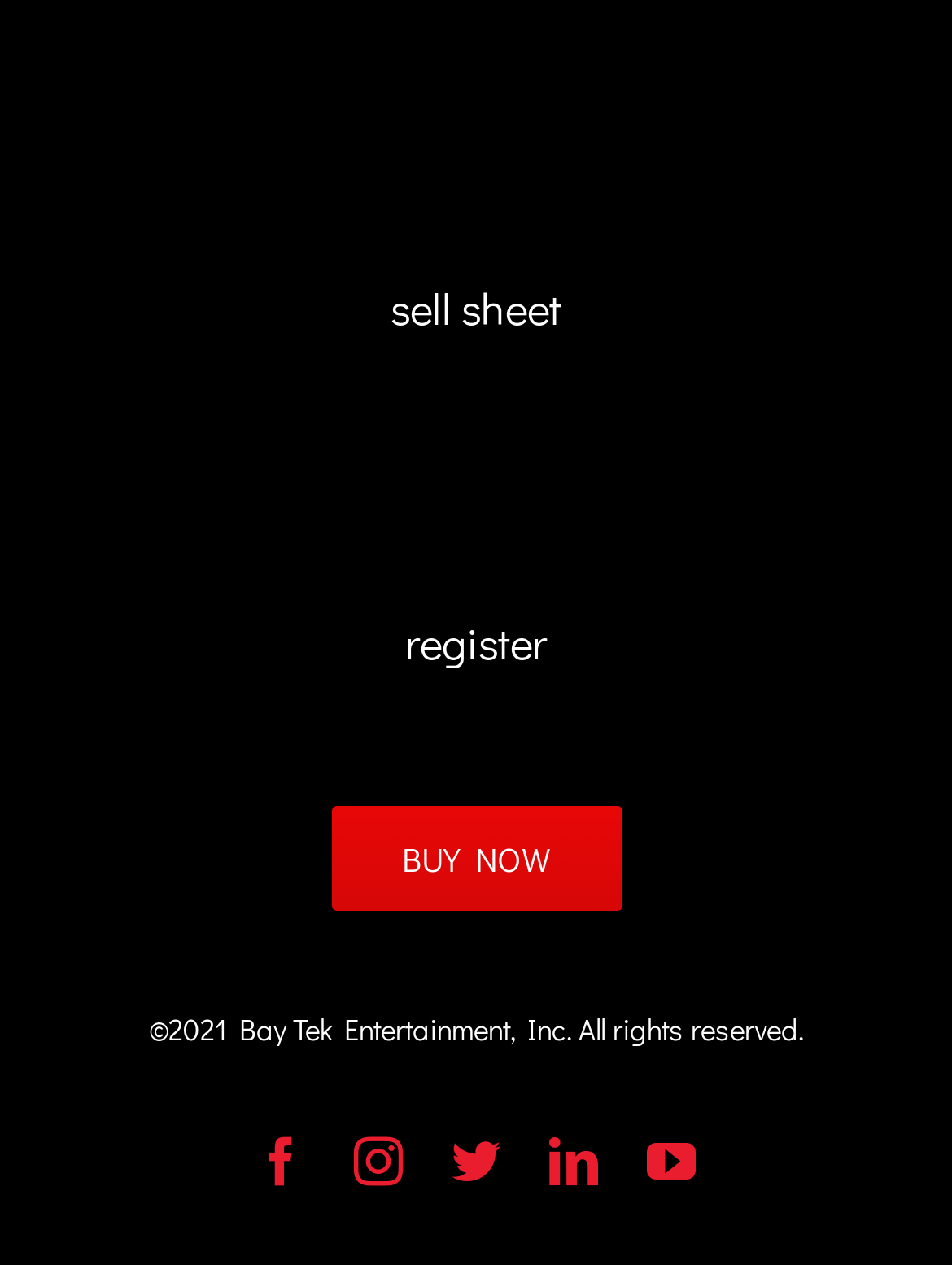Identify the bounding box of the HTML element described as: "Facebook".

[0.269, 0.899, 0.321, 0.938]